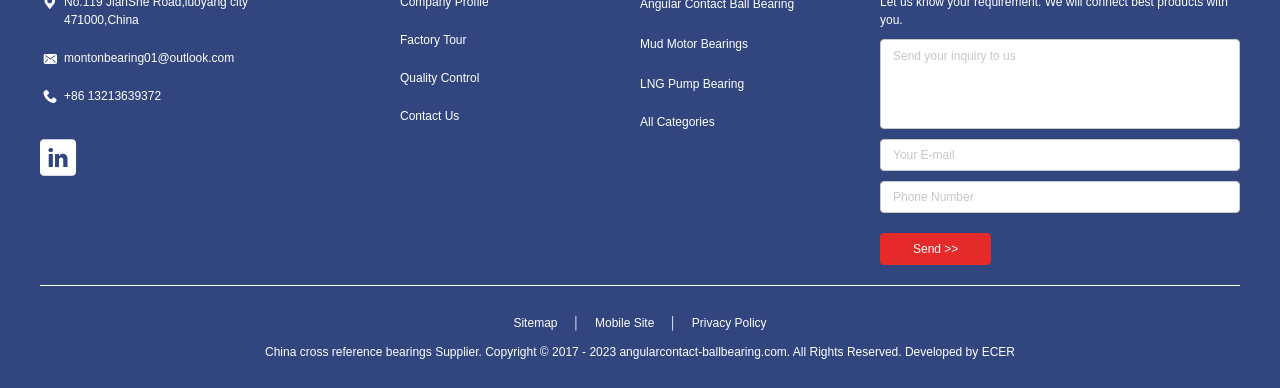Please provide the bounding box coordinates for the UI element as described: "China cross reference bearings". The coordinates must be four floats between 0 and 1, represented as [left, top, right, bottom].

[0.207, 0.889, 0.337, 0.925]